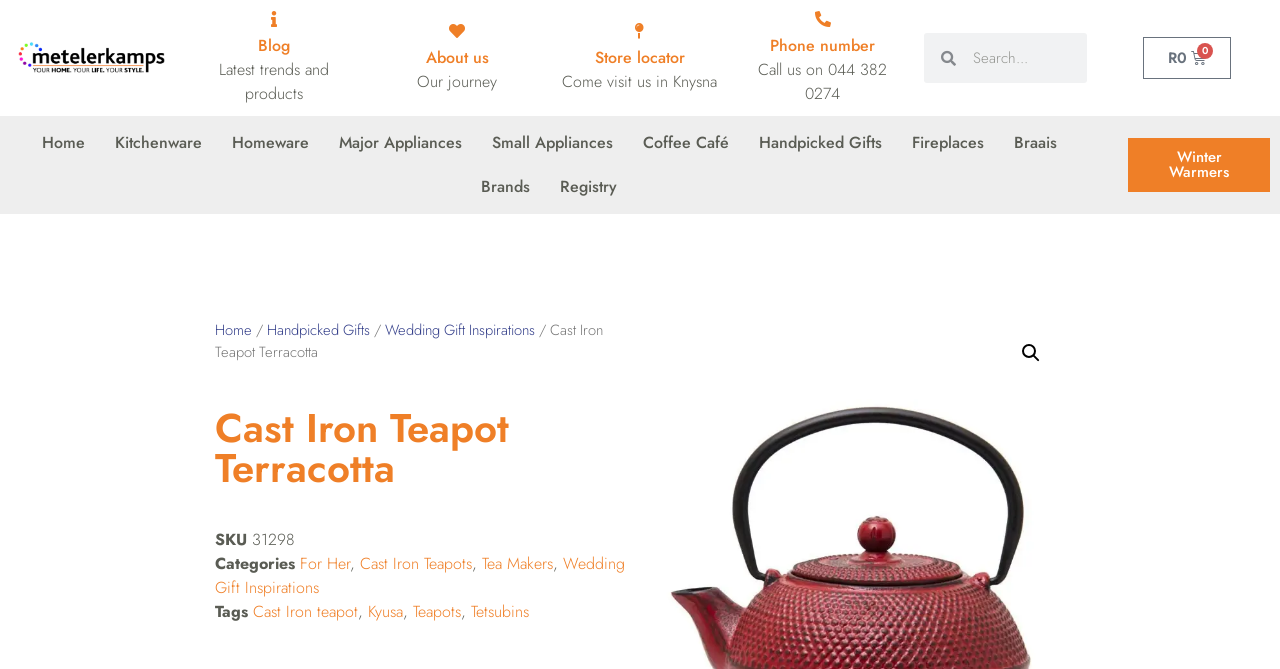Respond to the following question using a concise word or phrase: 
What is the SKU of the product?

31298